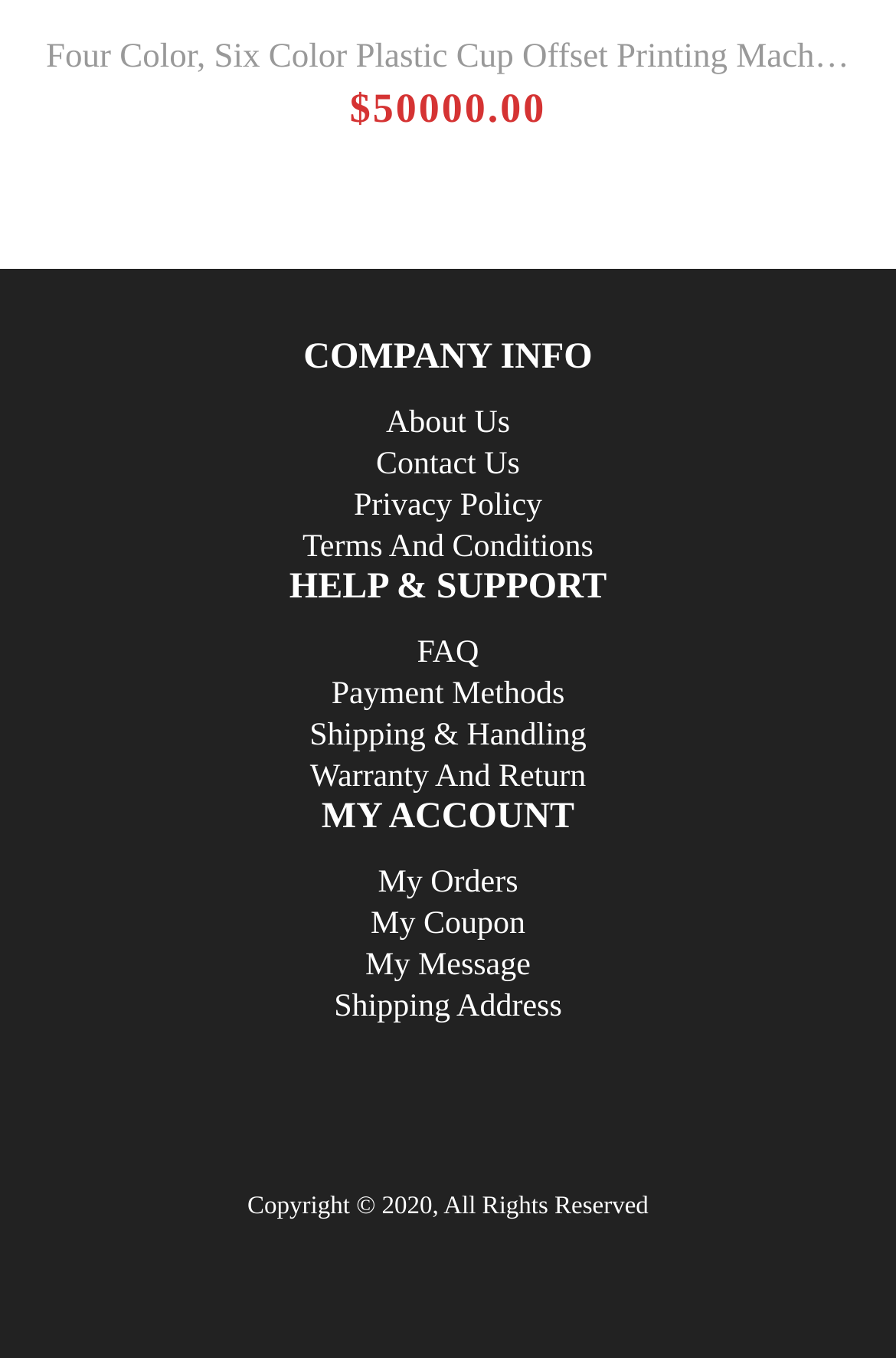Provide a short answer to the following question with just one word or phrase: How many links are under the 'Help & Support' category?

4